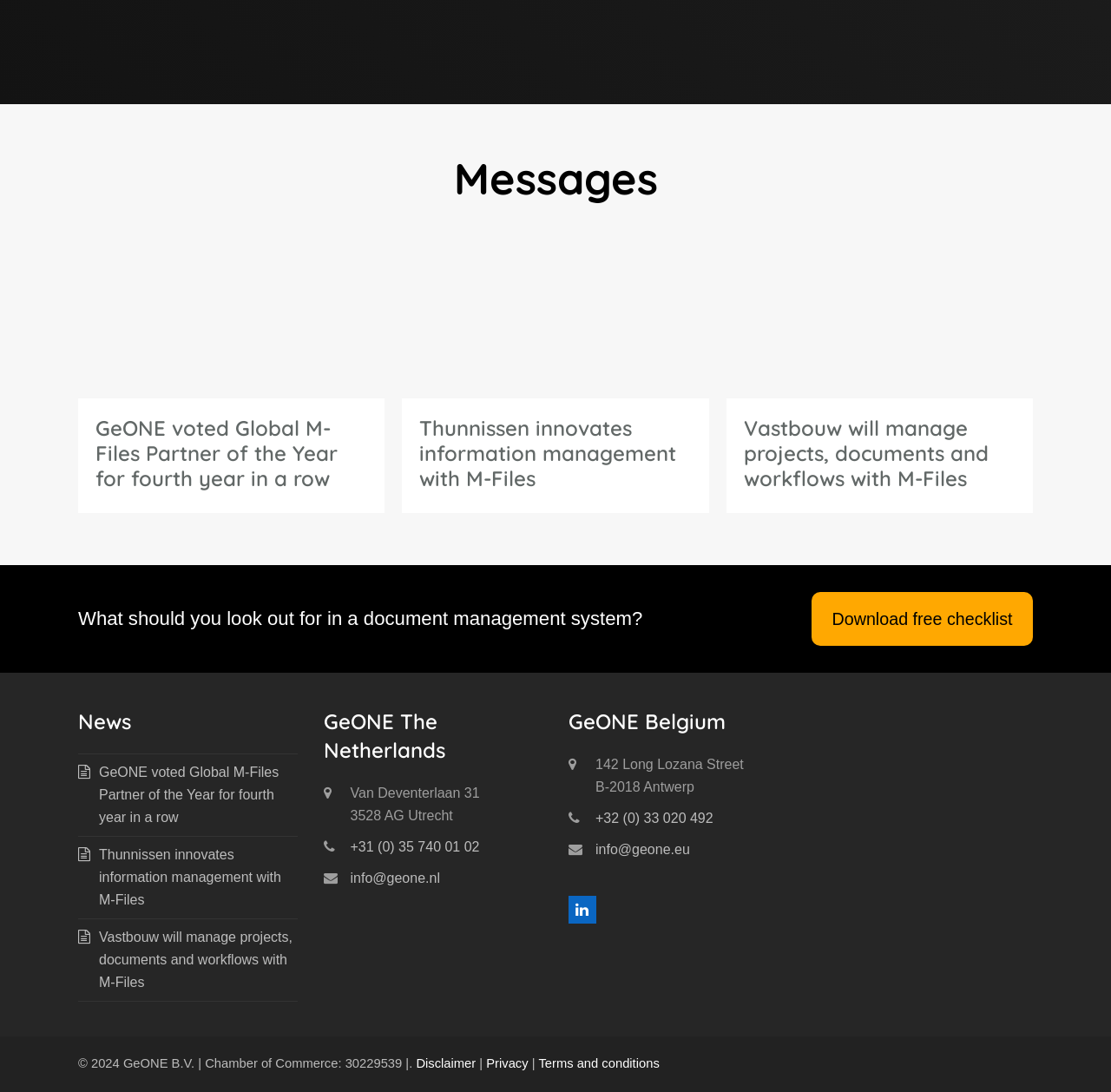Could you indicate the bounding box coordinates of the region to click in order to complete this instruction: "Contact GeONE Netherlands via phone".

[0.315, 0.769, 0.432, 0.782]